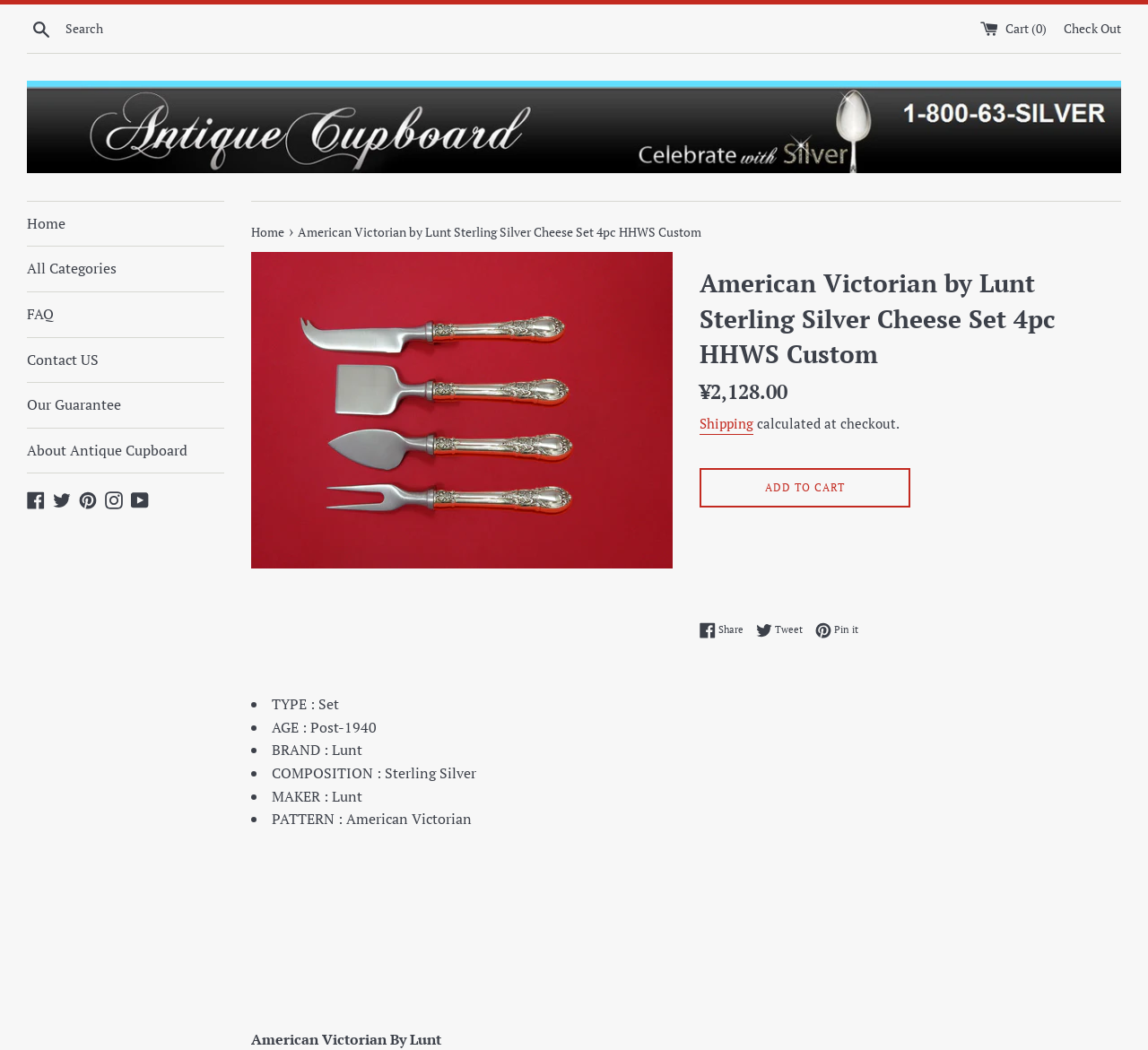What is the brand of the cheese set?
From the image, provide a succinct answer in one word or a short phrase.

Lunt